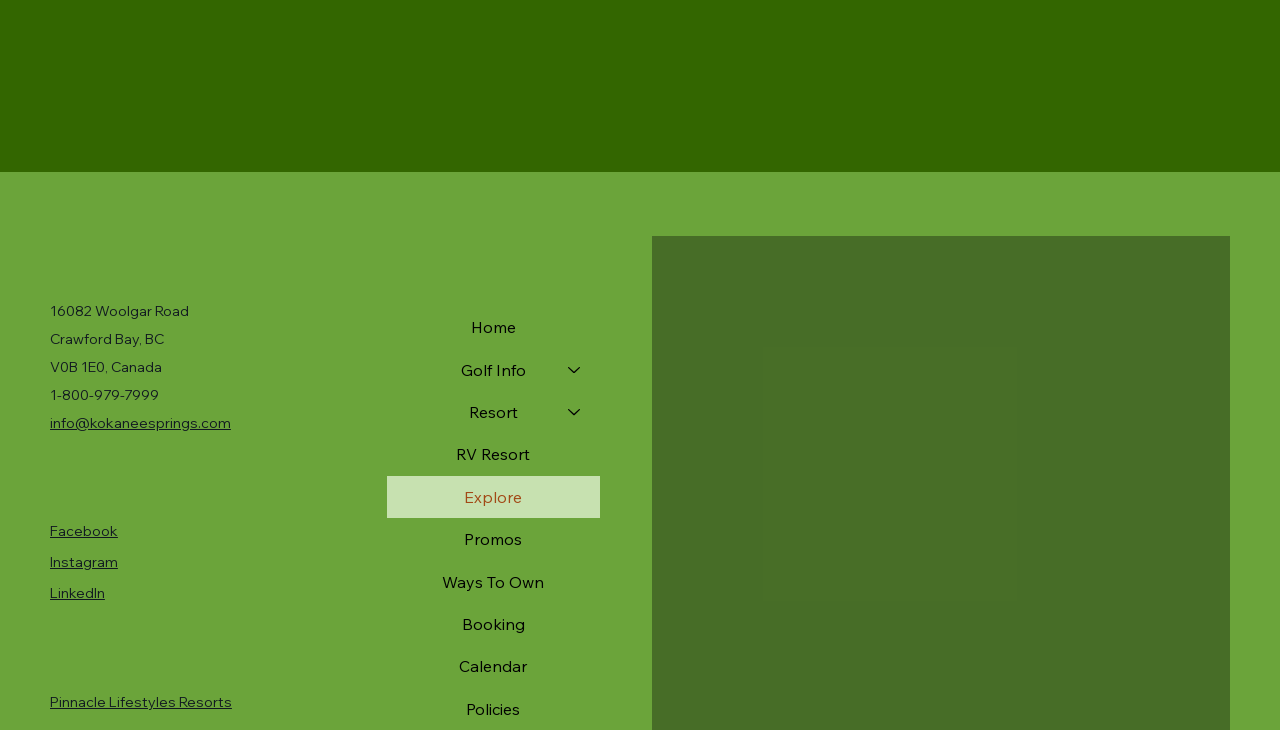Provide the bounding box coordinates for the UI element described in this sentence: "India". The coordinates should be four float values between 0 and 1, i.e., [left, top, right, bottom].

None